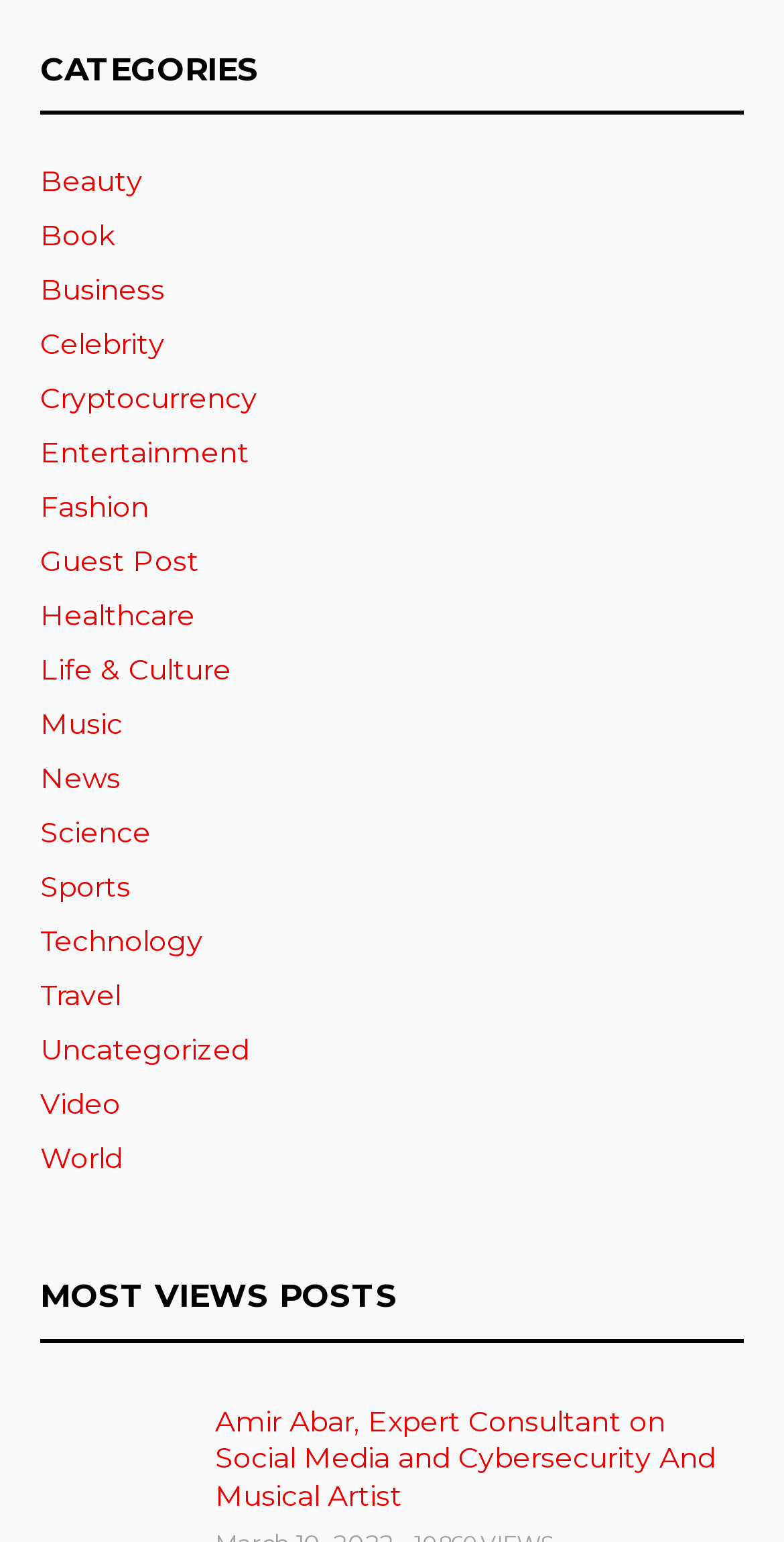Please find the bounding box coordinates of the section that needs to be clicked to achieve this instruction: "View the post about Amir Abar".

[0.051, 0.91, 0.244, 0.985]